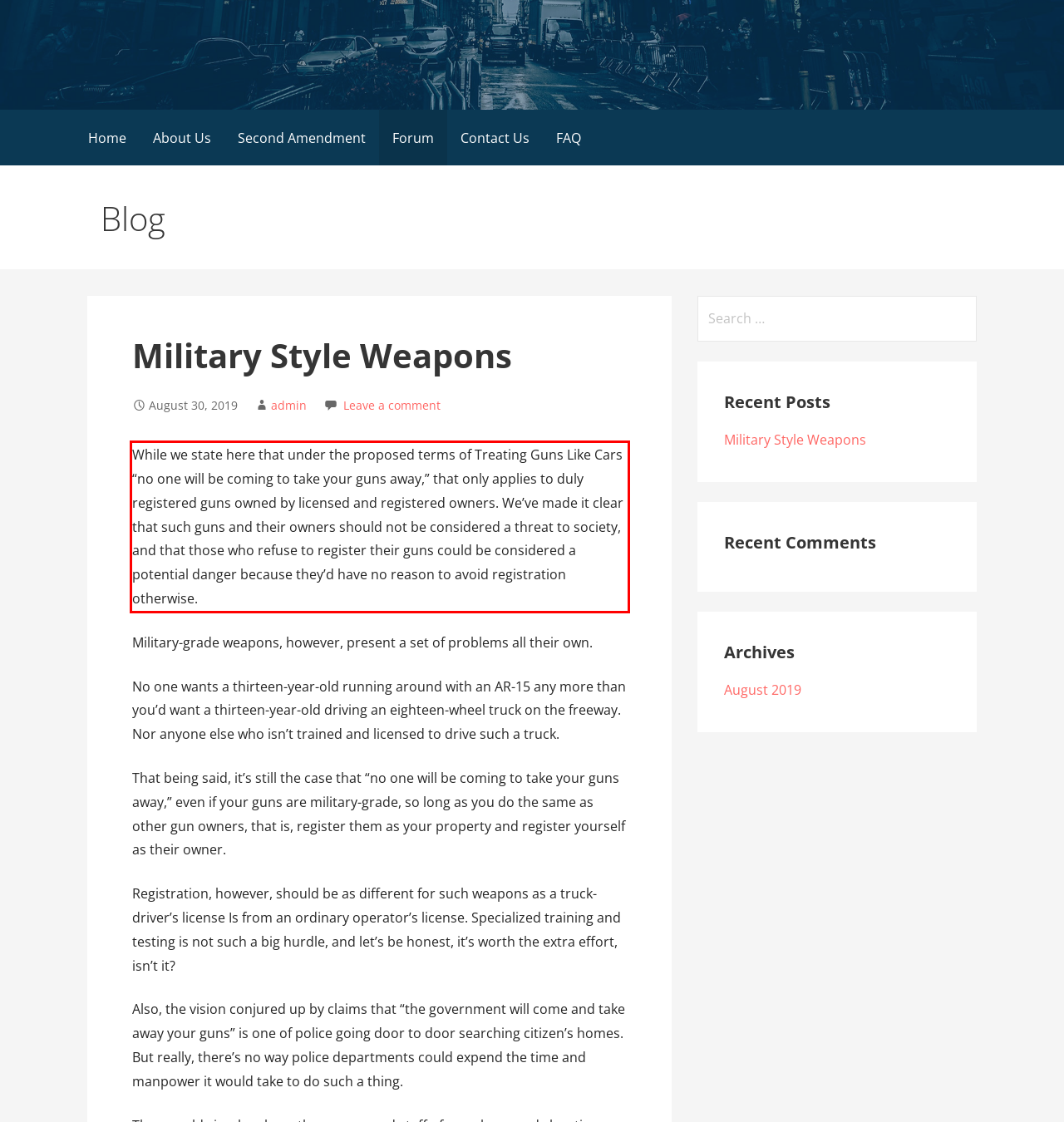Analyze the red bounding box in the provided webpage screenshot and generate the text content contained within.

While we state here that under the proposed terms of Treating Guns Like Cars “no one will be coming to take your guns away,” that only applies to duly registered guns owned by licensed and registered owners. We’ve made it clear that such guns and their owners should not be considered a threat to society, and that those who refuse to register their guns could be considered a potential danger because they’d have no reason to avoid registration otherwise.